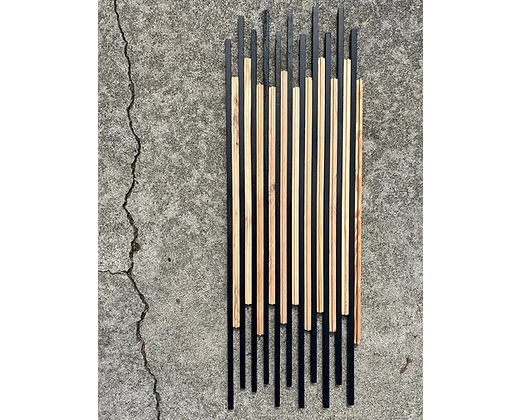Based on the image, provide a detailed and complete answer to the question: 
What is the size of the wall art?

The caption provides the exact dimensions of the wall art, which is 36 inches in length and 16 inches in width.